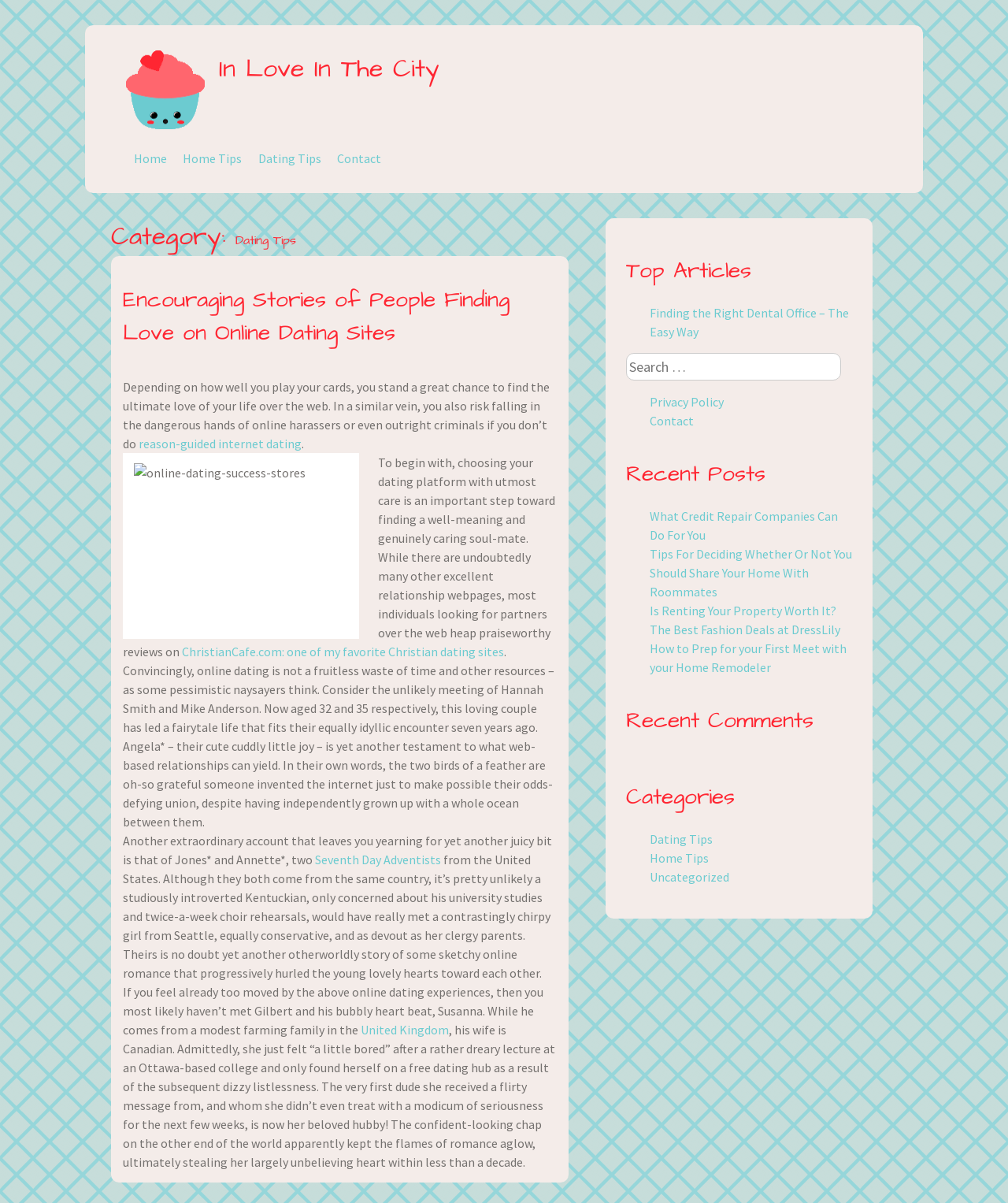Identify the bounding box coordinates of the element that should be clicked to fulfill this task: "View the 'Recent Posts'". The coordinates should be provided as four float numbers between 0 and 1, i.e., [left, top, right, bottom].

[0.621, 0.367, 0.846, 0.421]